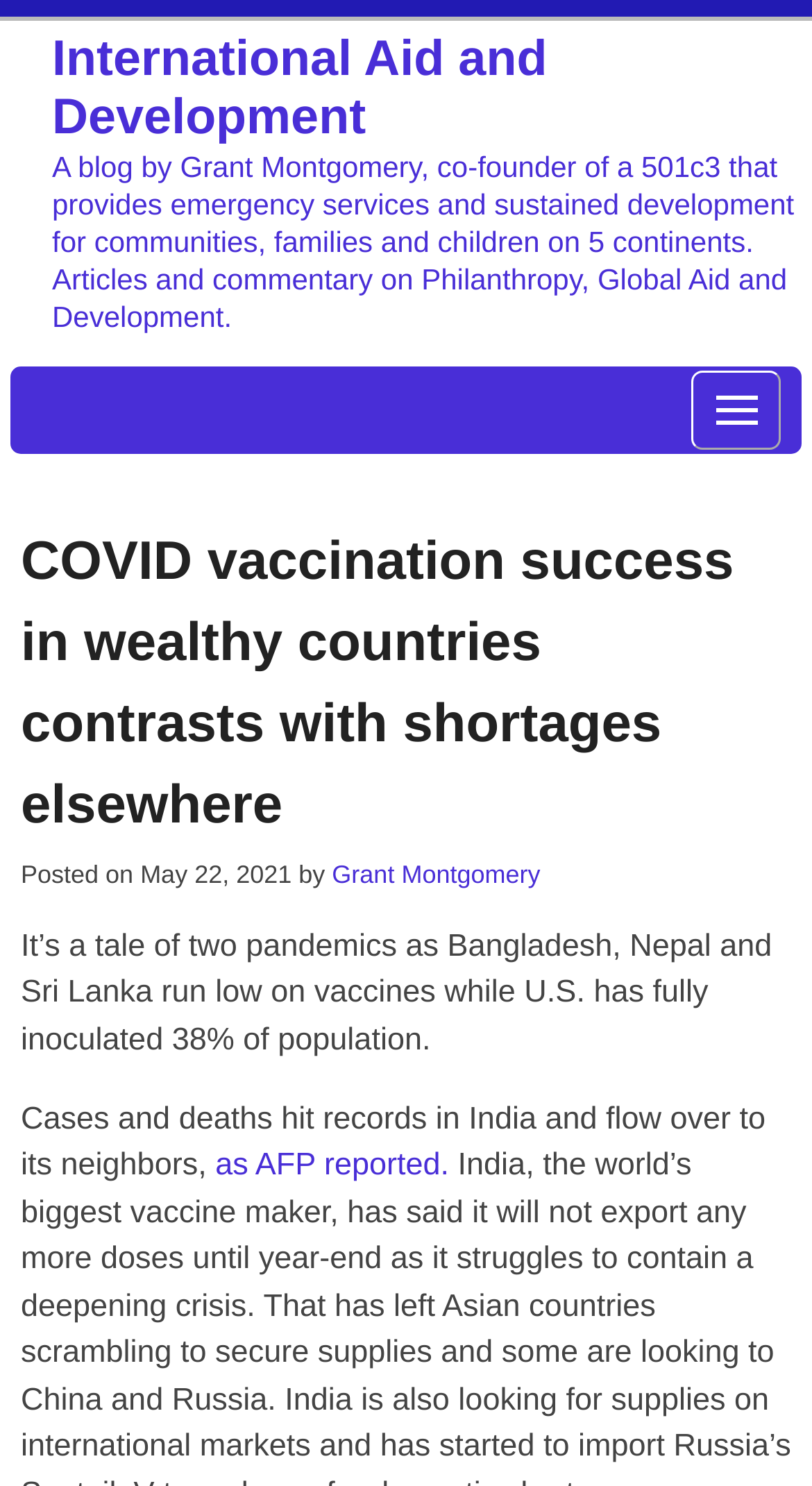Predict the bounding box for the UI component with the following description: "International Aid and Development".

[0.064, 0.02, 0.674, 0.097]